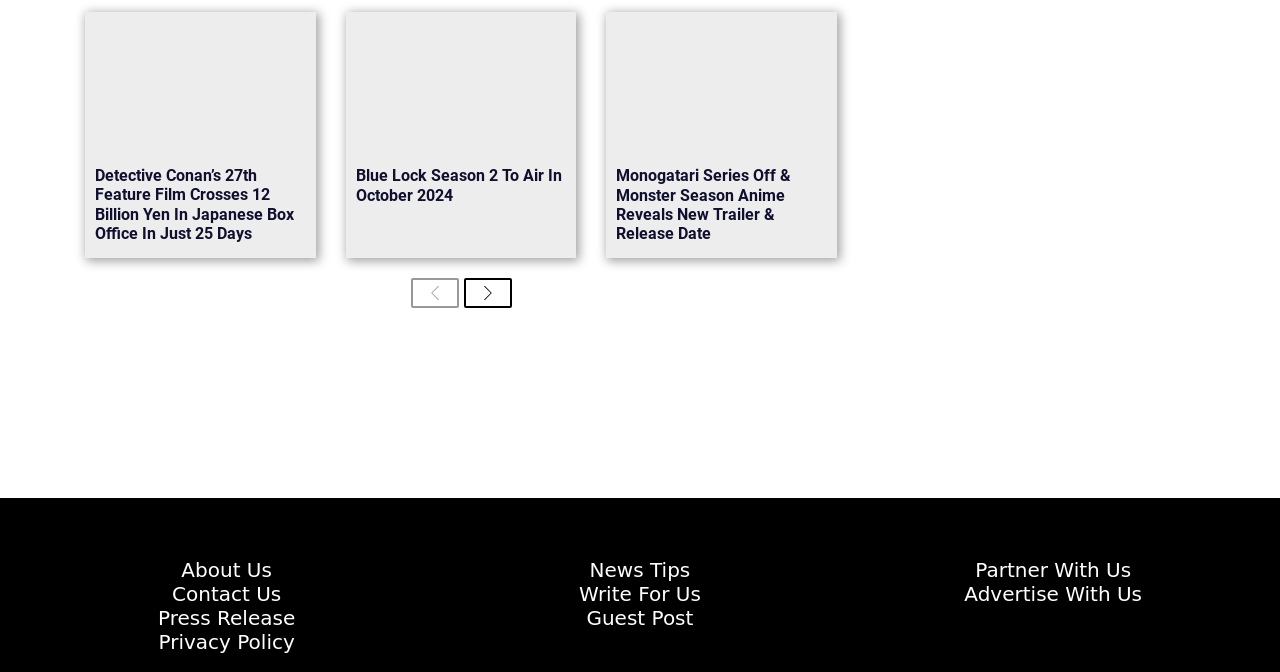Is there a 'Next' button on this page?
Refer to the screenshot and answer in one word or phrase.

Yes